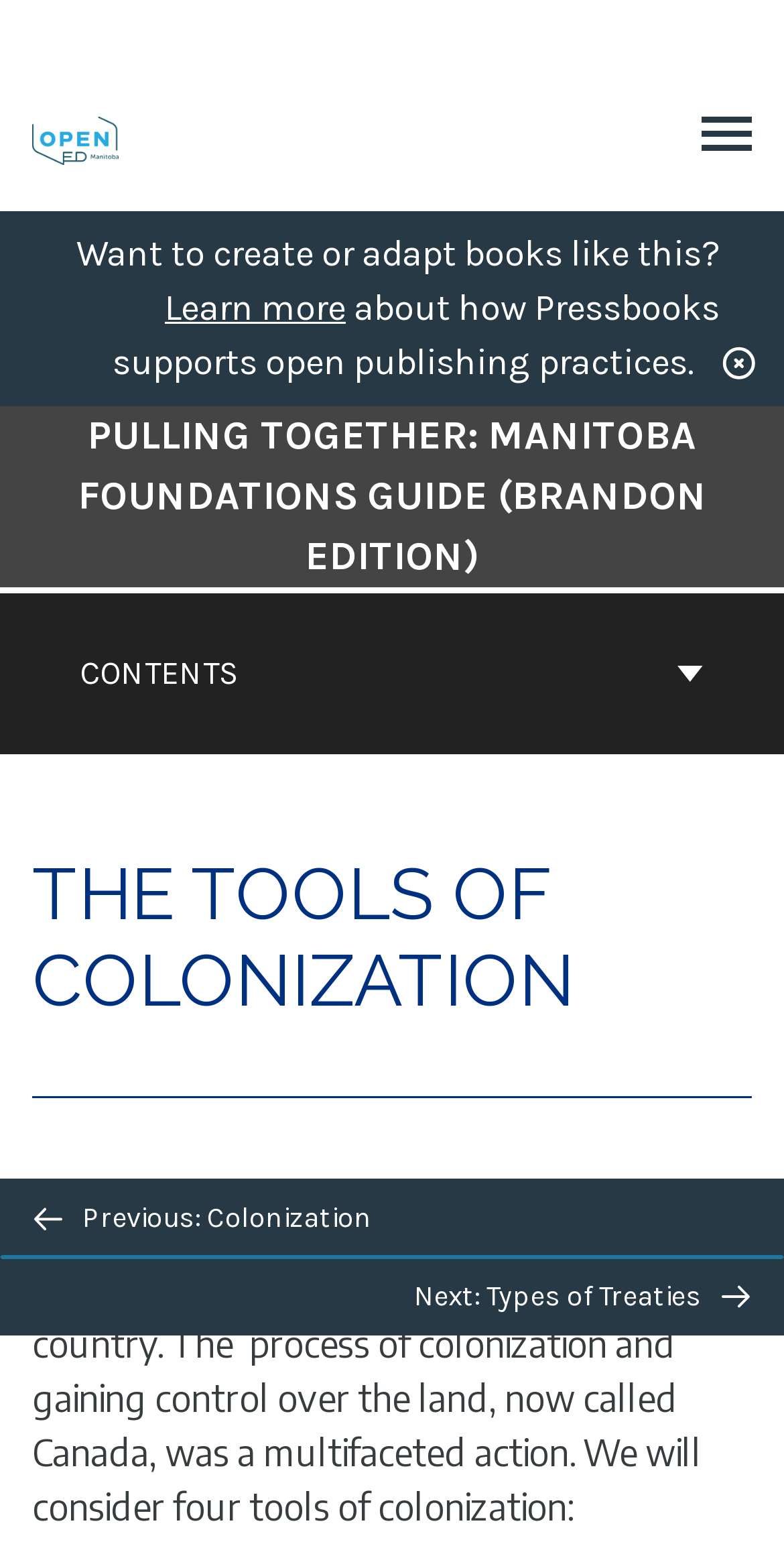Determine the bounding box coordinates of the clickable region to execute the instruction: "Learn more about how Pressbooks supports open publishing practices". The coordinates should be four float numbers between 0 and 1, denoted as [left, top, right, bottom].

[0.21, 0.184, 0.441, 0.213]